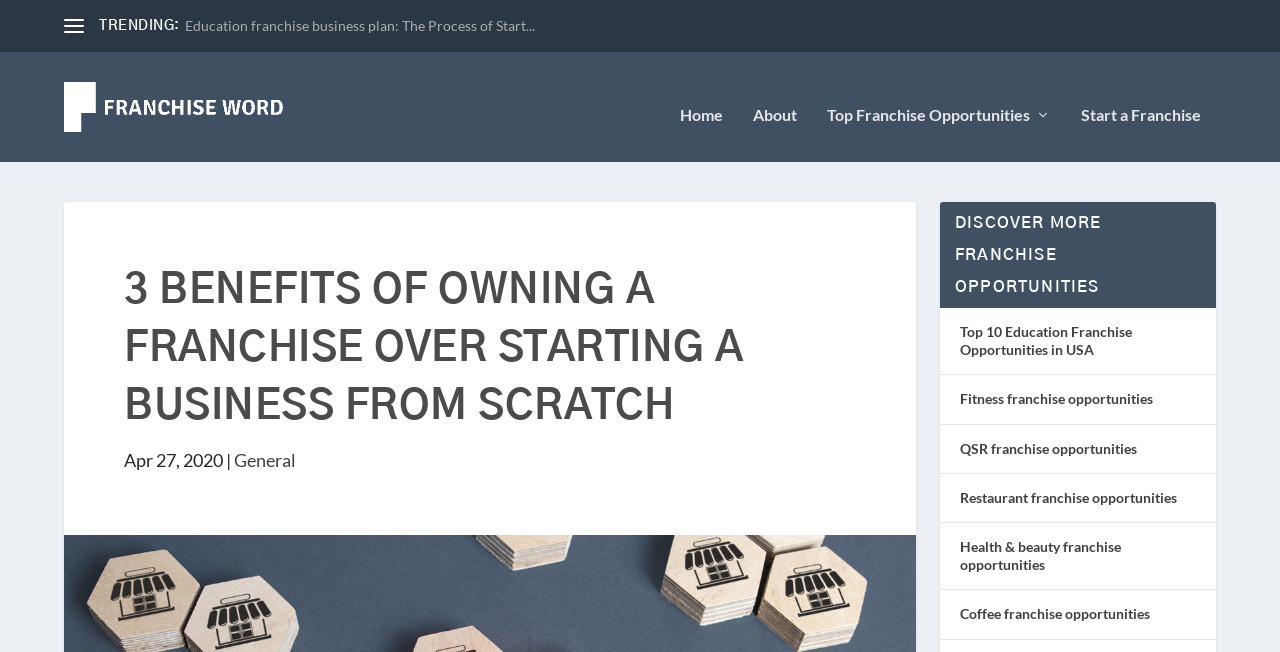Answer the question using only a single word or phrase: 
What is the name of the franchise business?

KLA Schools